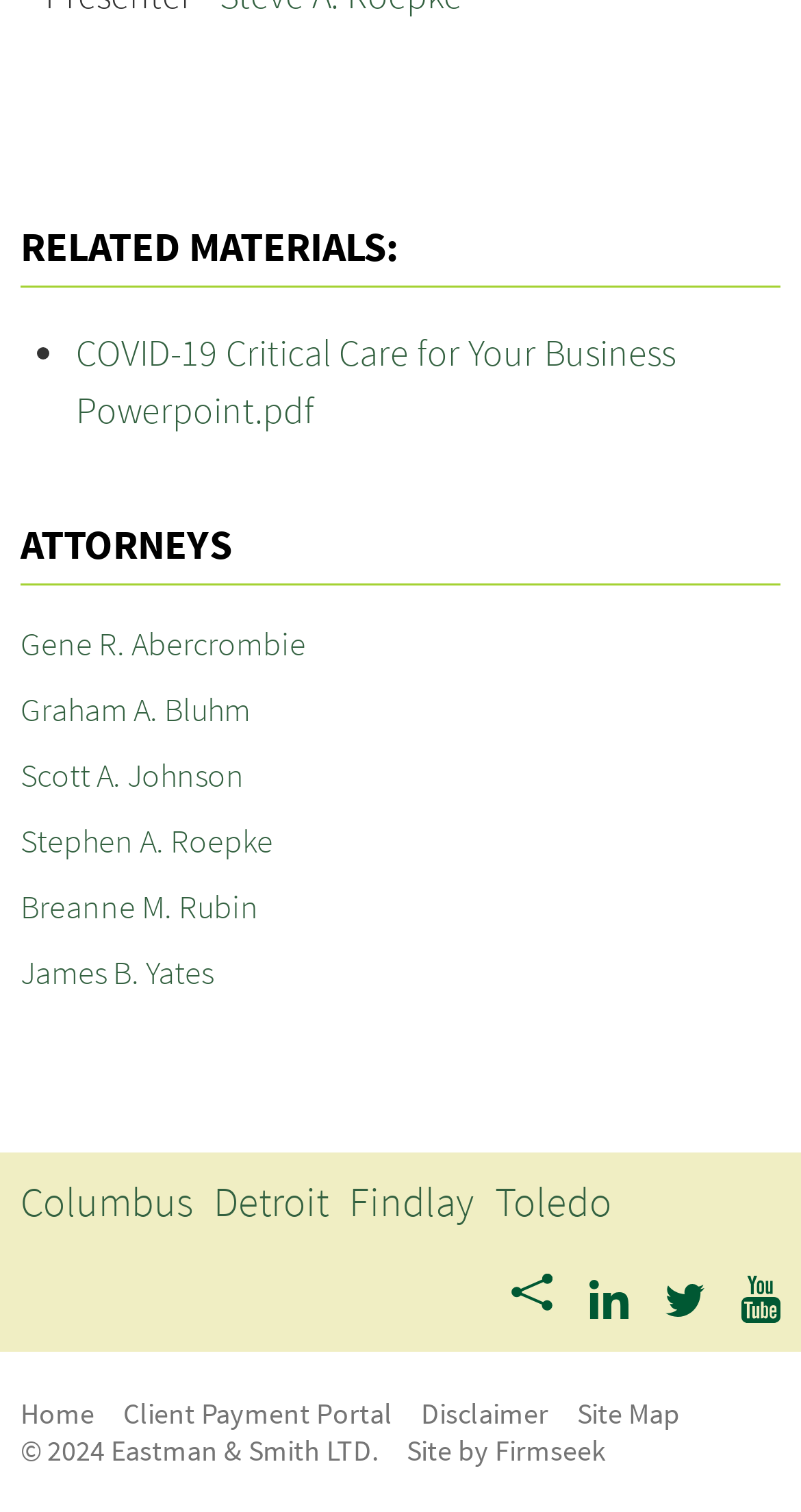Using the webpage screenshot, locate the HTML element that fits the following description and provide its bounding box: "Government".

None